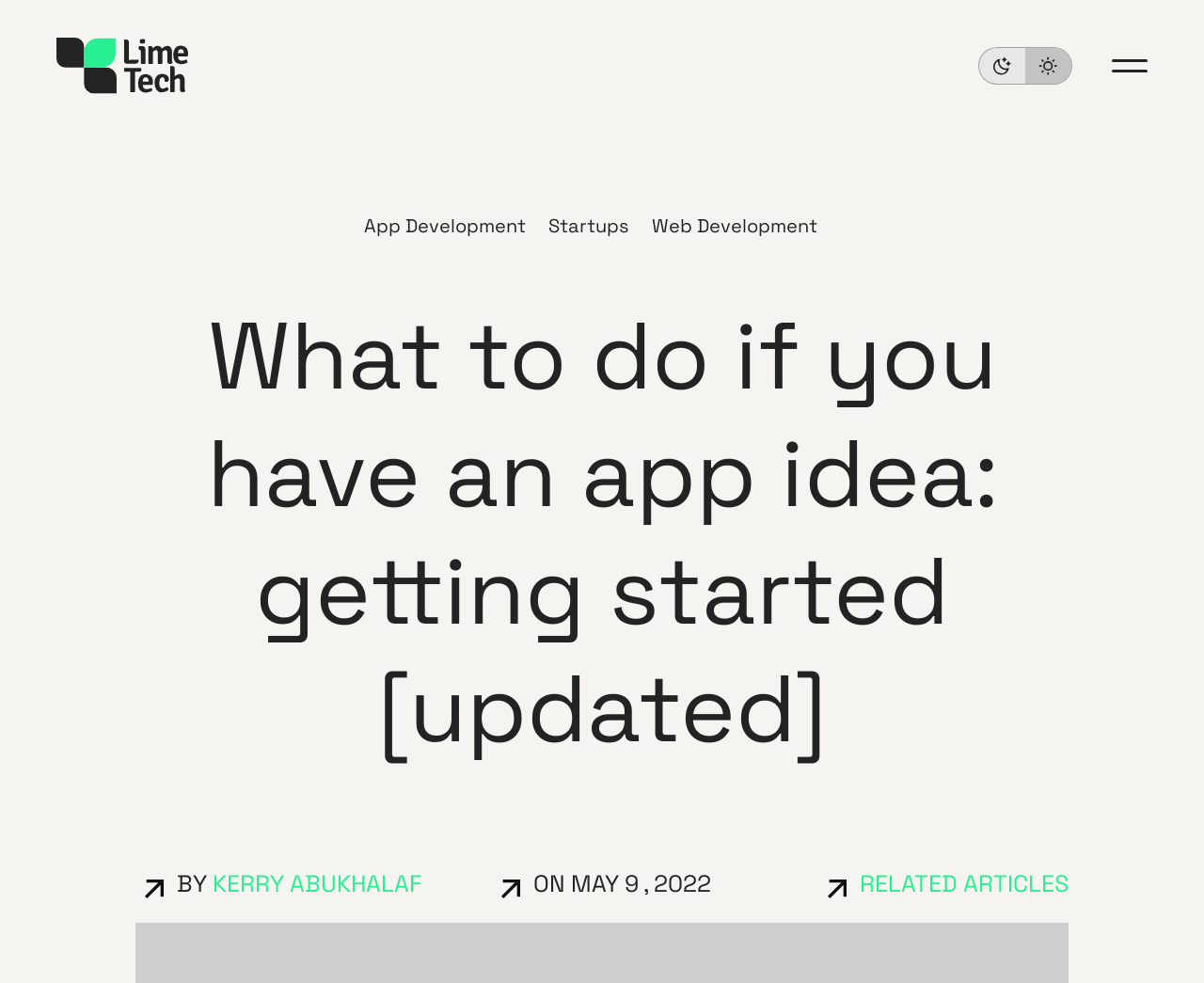Answer the question briefly using a single word or phrase: 
What is the title of the article?

What to do if you have an app idea: getting started [updated]